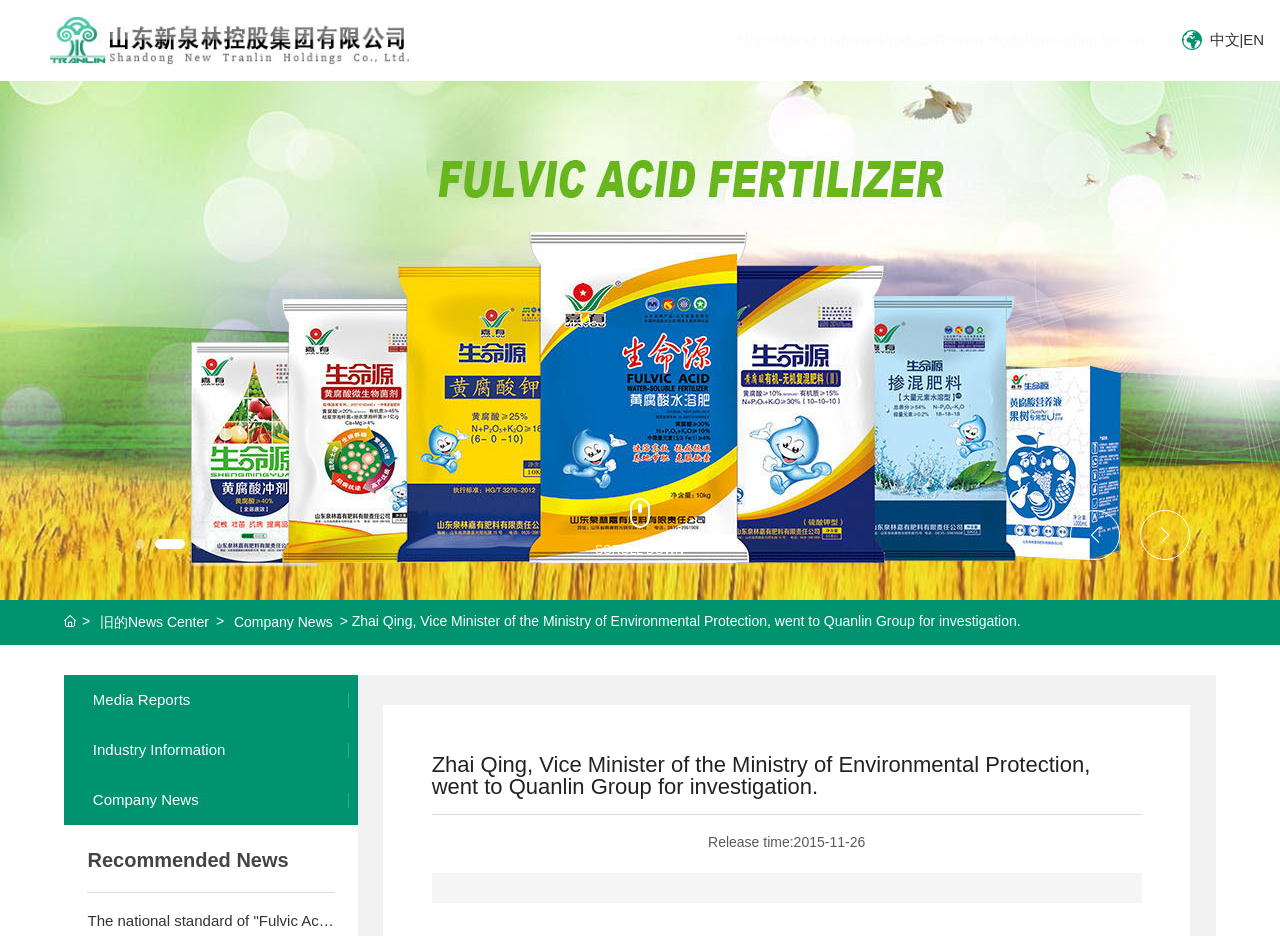Respond with a single word or phrase:
What is the title of the news article?

Zhai Qing, Vice Minister of the Ministry of Environmental Protection, went to Quanlin Group for investigation.